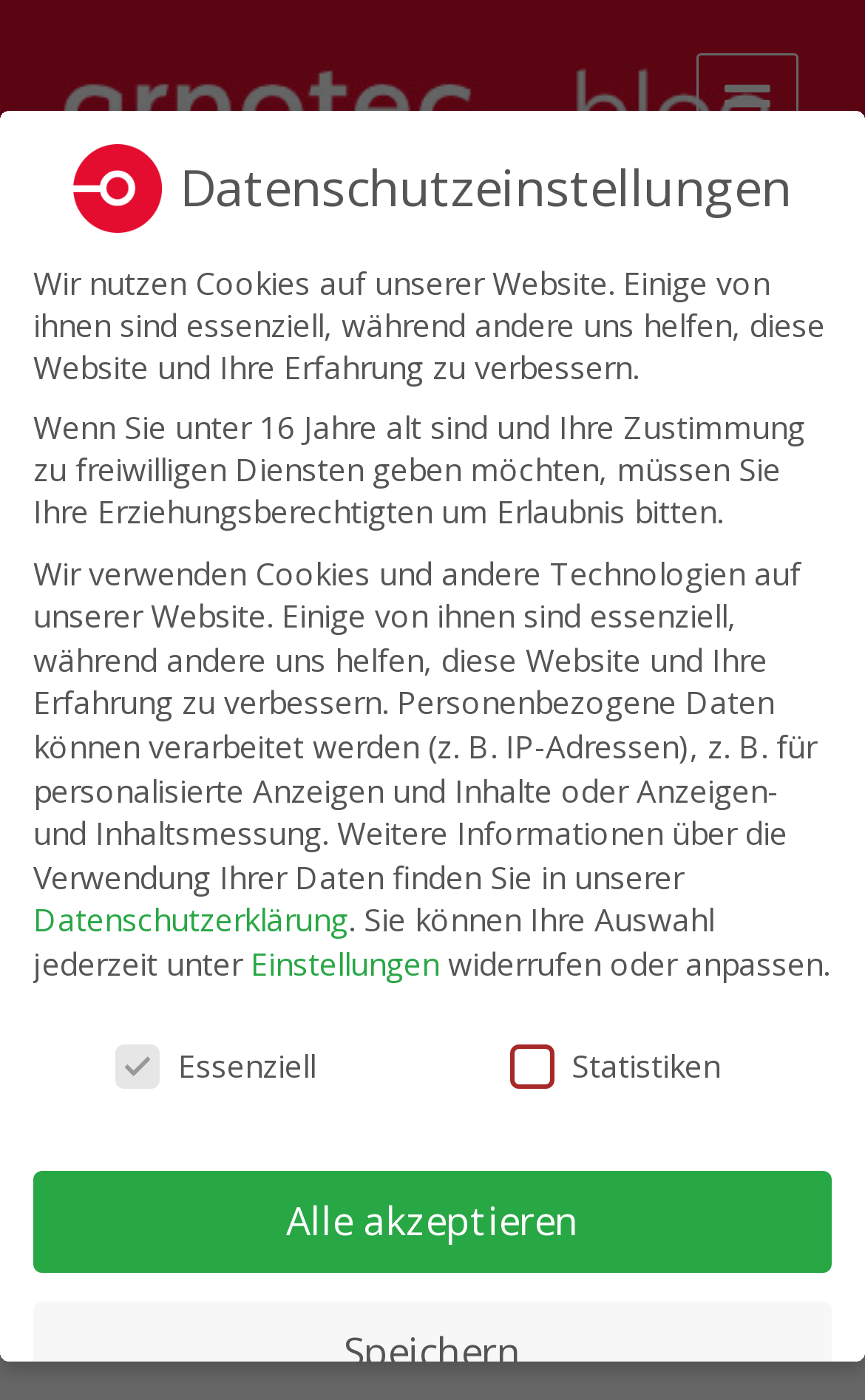Using the given description, provide the bounding box coordinates formatted as (top-left x, top-left y, bottom-right x, bottom-right y), with all values being floating point numbers between 0 and 1. Description: Cable Assembly

[0.115, 0.851, 0.408, 0.881]